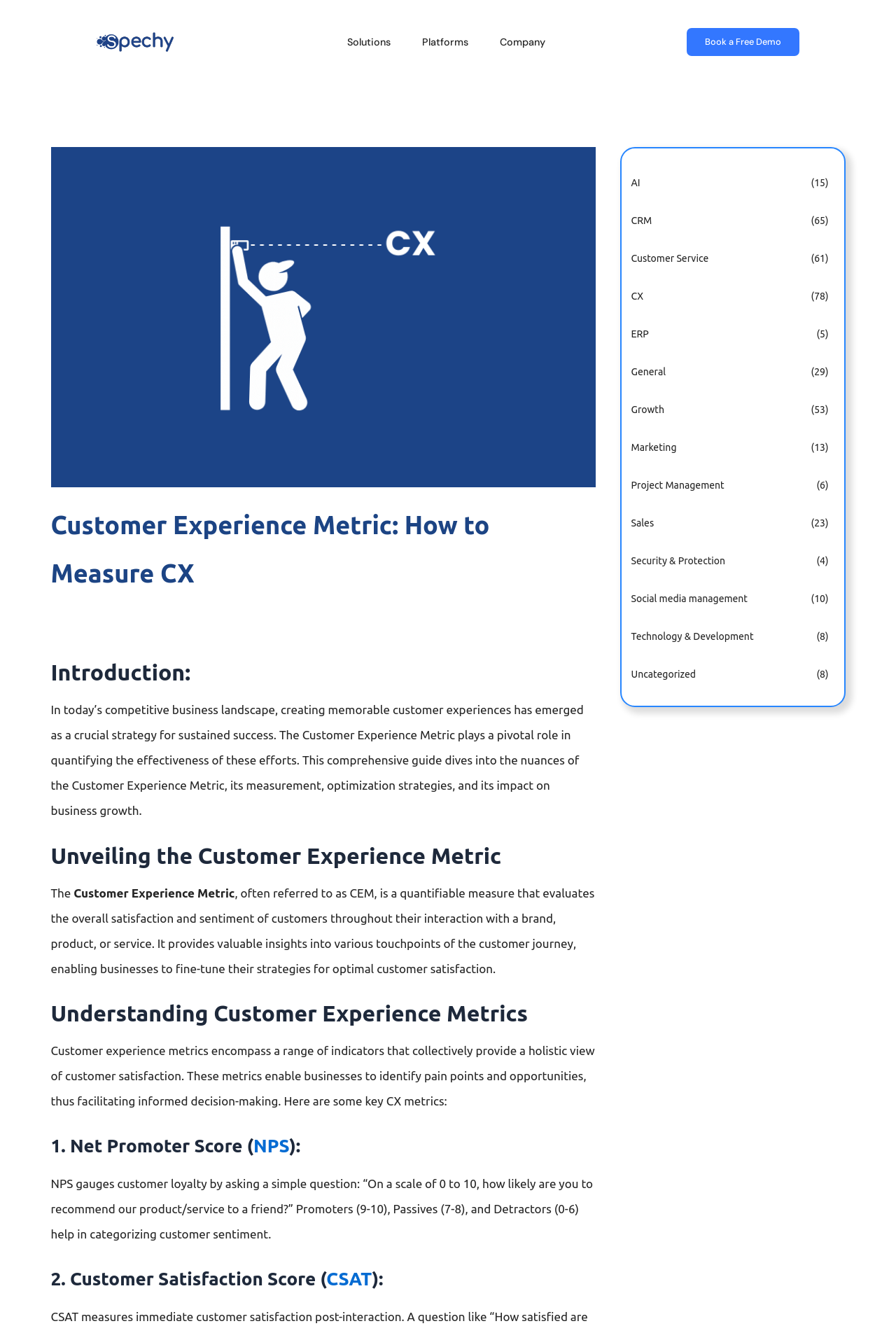Summarize the contents and layout of the webpage in detail.

This webpage is about the Customer Experience Metric, with a focus on understanding its significance in driving business growth. At the top left corner, there is a Spechy logo, which is a clickable link. To the right of the logo, there are three menu toggles for Solutions, Platforms, and Company. On the top right corner, there is a call-to-action button to "Book a Free Demo".

Below the top navigation bar, there is a large image with the title "Measure CX" and a heading that reads "Customer Experience Metric: How to Measure CX". The main content of the page is divided into sections, each with a heading and a block of text. The sections include an introduction to the Customer Experience Metric, its measurement, optimization strategies, and its impact on business growth.

The first section, "Unveiling the Customer Experience Metric", explains that the metric is a quantifiable measure that evaluates customer satisfaction and sentiment throughout their interaction with a brand, product, or service. The second section, "Understanding Customer Experience Metrics", discusses the various indicators that provide a holistic view of customer satisfaction.

The page then lists several key customer experience metrics, including Net Promoter Score (NPS) and Customer Satisfaction Score (CSAT), with links to each metric. Below these sections, there are 12 links to related topics, such as AI, CRM, Customer Service, and Marketing, each with a number in parentheses indicating the number of related articles.

Overall, the webpage provides a comprehensive guide to the Customer Experience Metric, its measurement, and its significance in driving business growth.